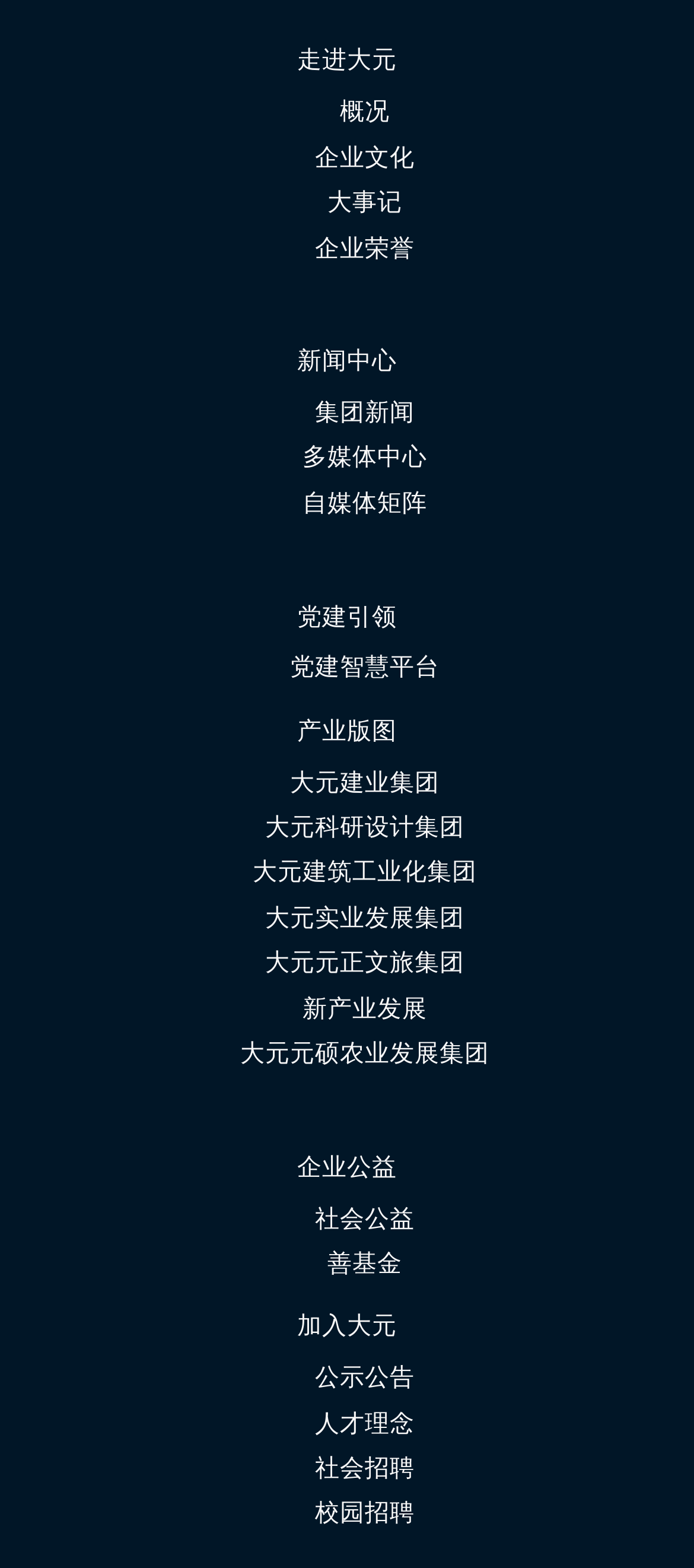Locate the bounding box coordinates of the element that needs to be clicked to carry out the instruction: "Check '公示公告'". The coordinates should be given as four float numbers ranging from 0 to 1, i.e., [left, top, right, bottom].

[0.454, 0.869, 0.597, 0.887]